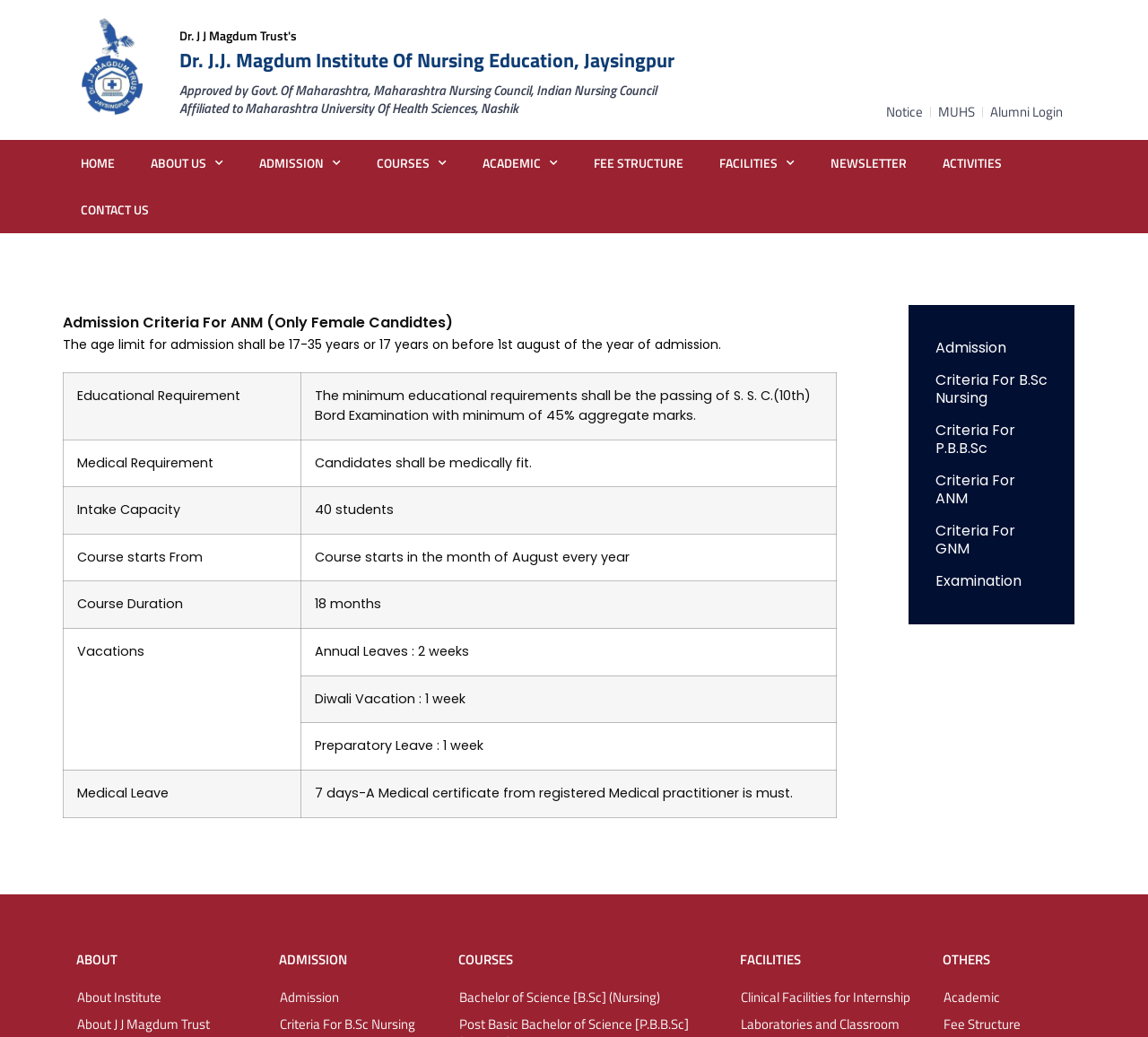Please locate the bounding box coordinates of the element that should be clicked to complete the given instruction: "View the Admission Criteria For ANM".

[0.055, 0.303, 0.729, 0.32]